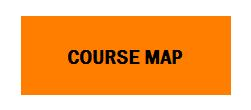What event is the webpage related to?
Please provide a comprehensive answer to the question based on the webpage screenshot.

The webpage is related to the Talgarth Pen-y-Fan View 10K event, as indicated by the COURSE MAP button and the surrounding layout that includes details about the event.